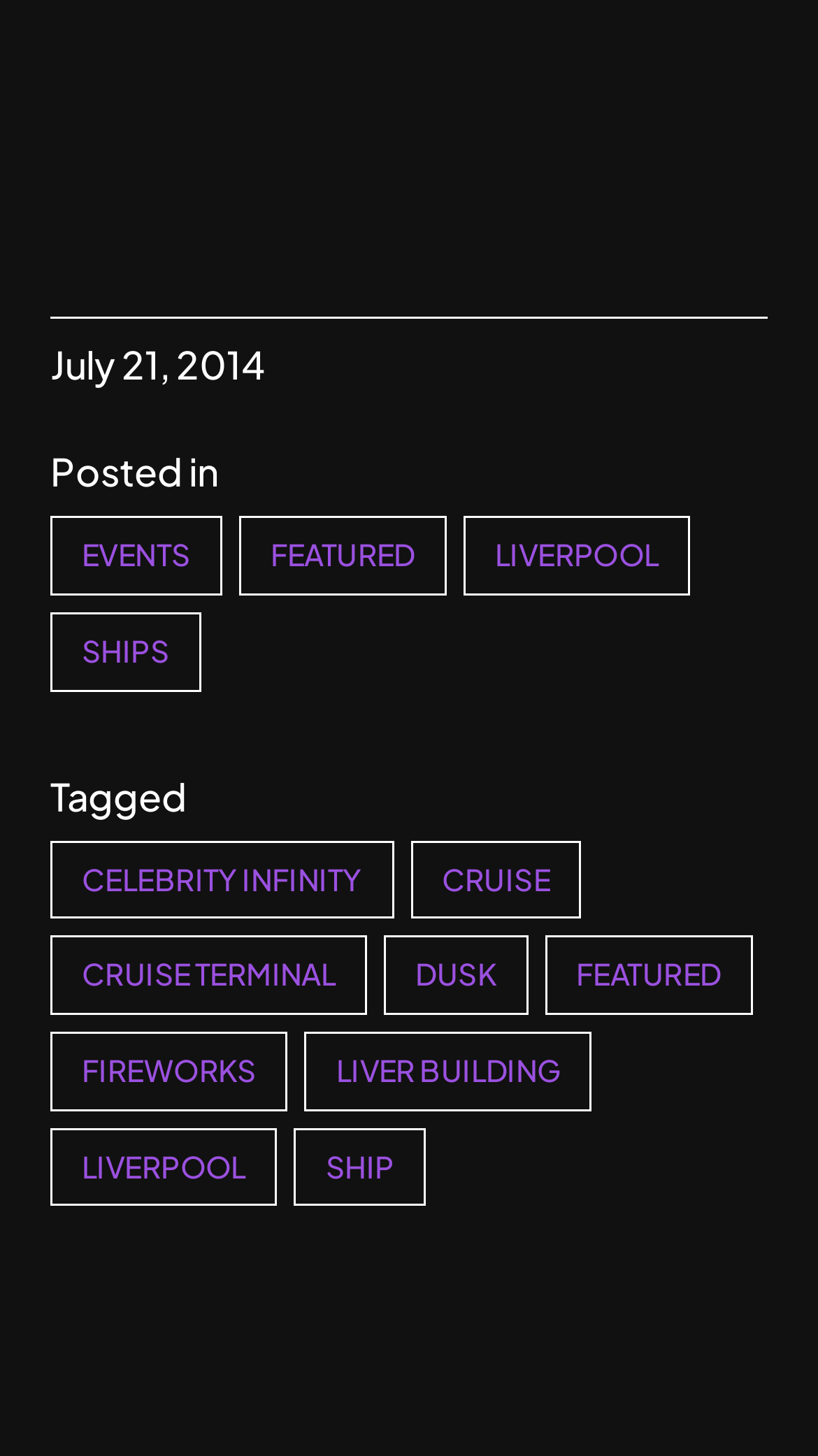Predict the bounding box coordinates of the area that should be clicked to accomplish the following instruction: "Check out FIREWORKS". The bounding box coordinates should consist of four float numbers between 0 and 1, i.e., [left, top, right, bottom].

[0.062, 0.708, 0.352, 0.763]